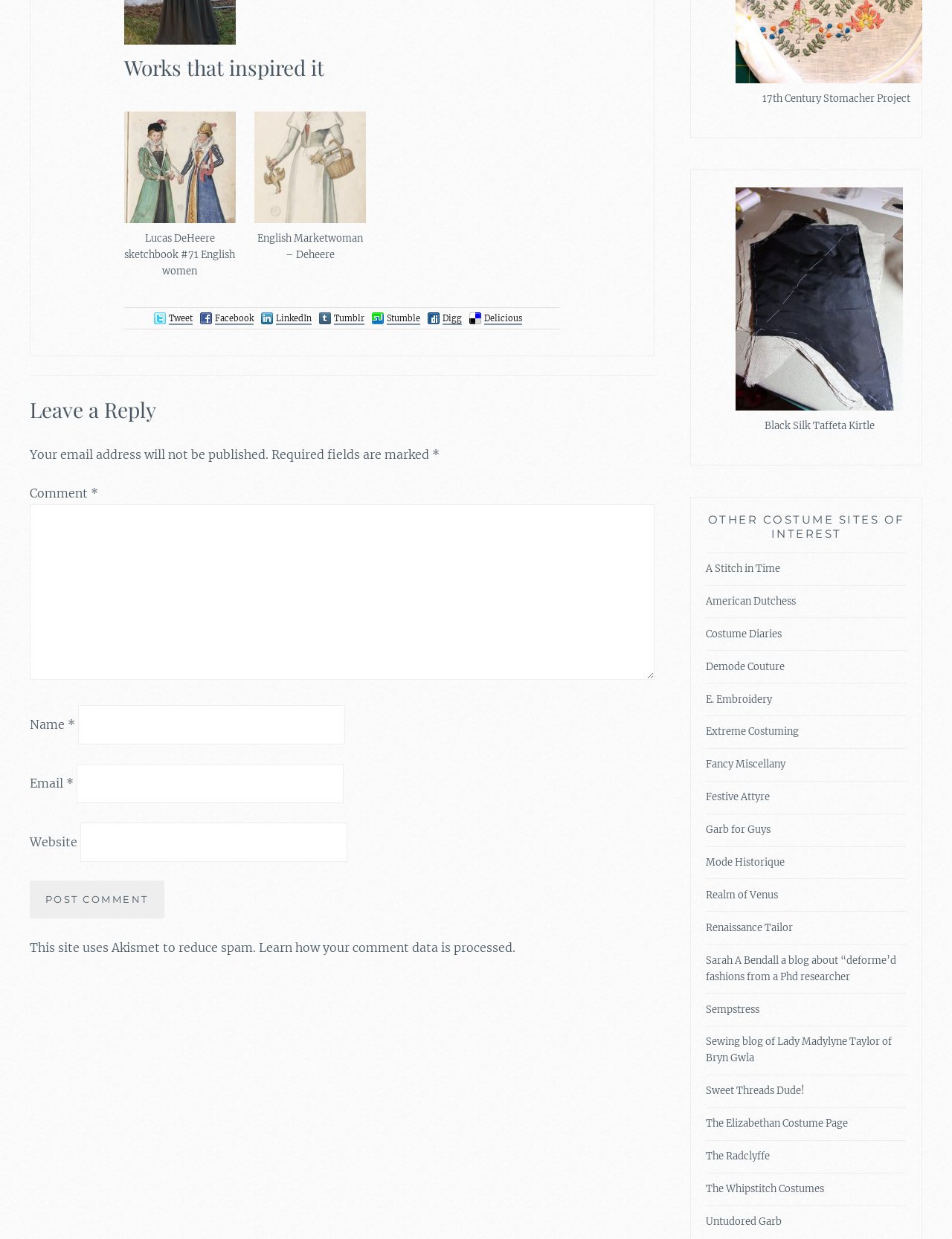Please specify the bounding box coordinates in the format (top-left x, top-left y, bottom-right x, bottom-right y), with all values as floating point numbers between 0 and 1. Identify the bounding box of the UI element described by: name="submit" value="Post Comment"

[0.031, 0.711, 0.172, 0.741]